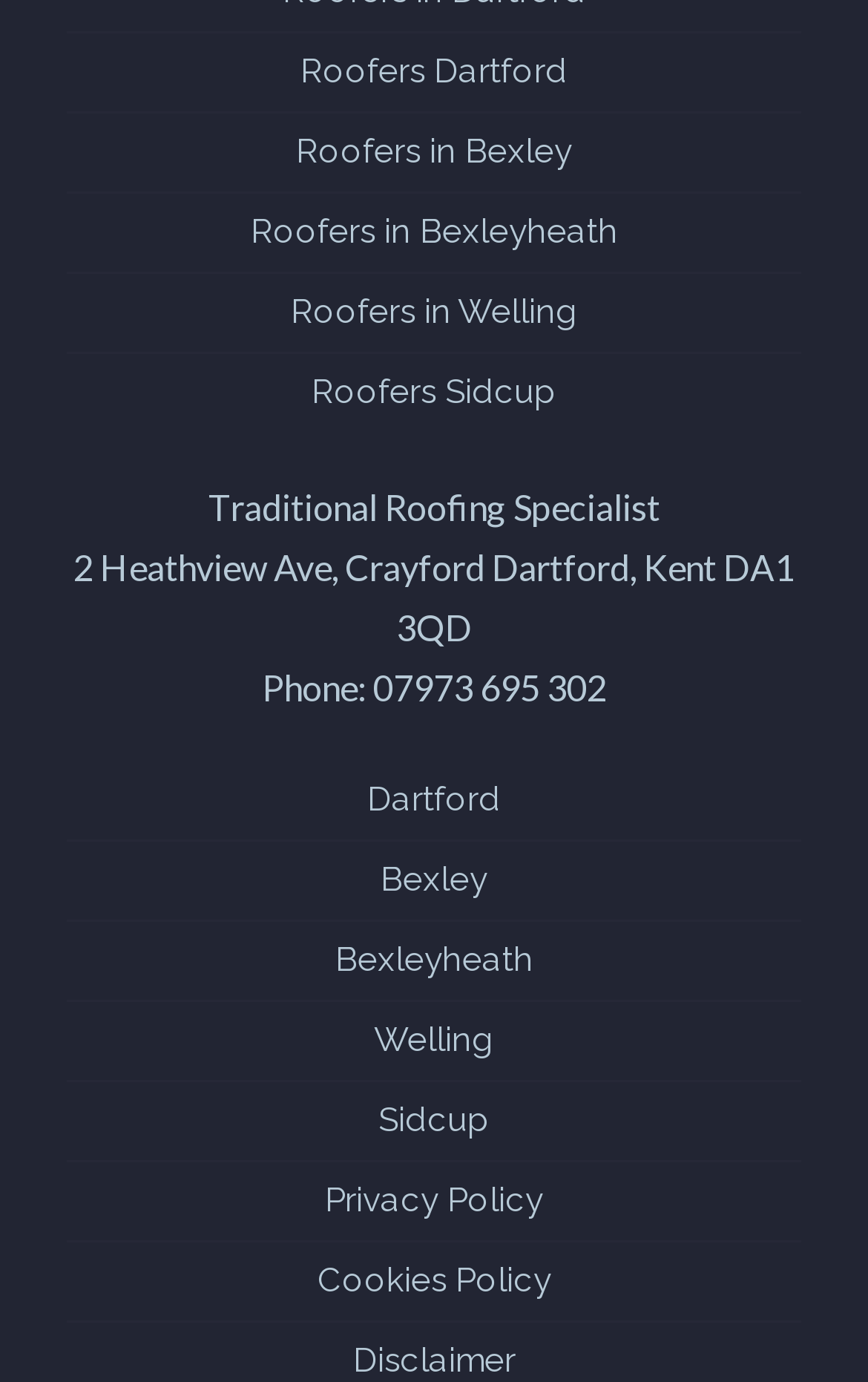Could you provide the bounding box coordinates for the portion of the screen to click to complete this instruction: "Go to Privacy Policy"?

[0.374, 0.854, 0.626, 0.883]